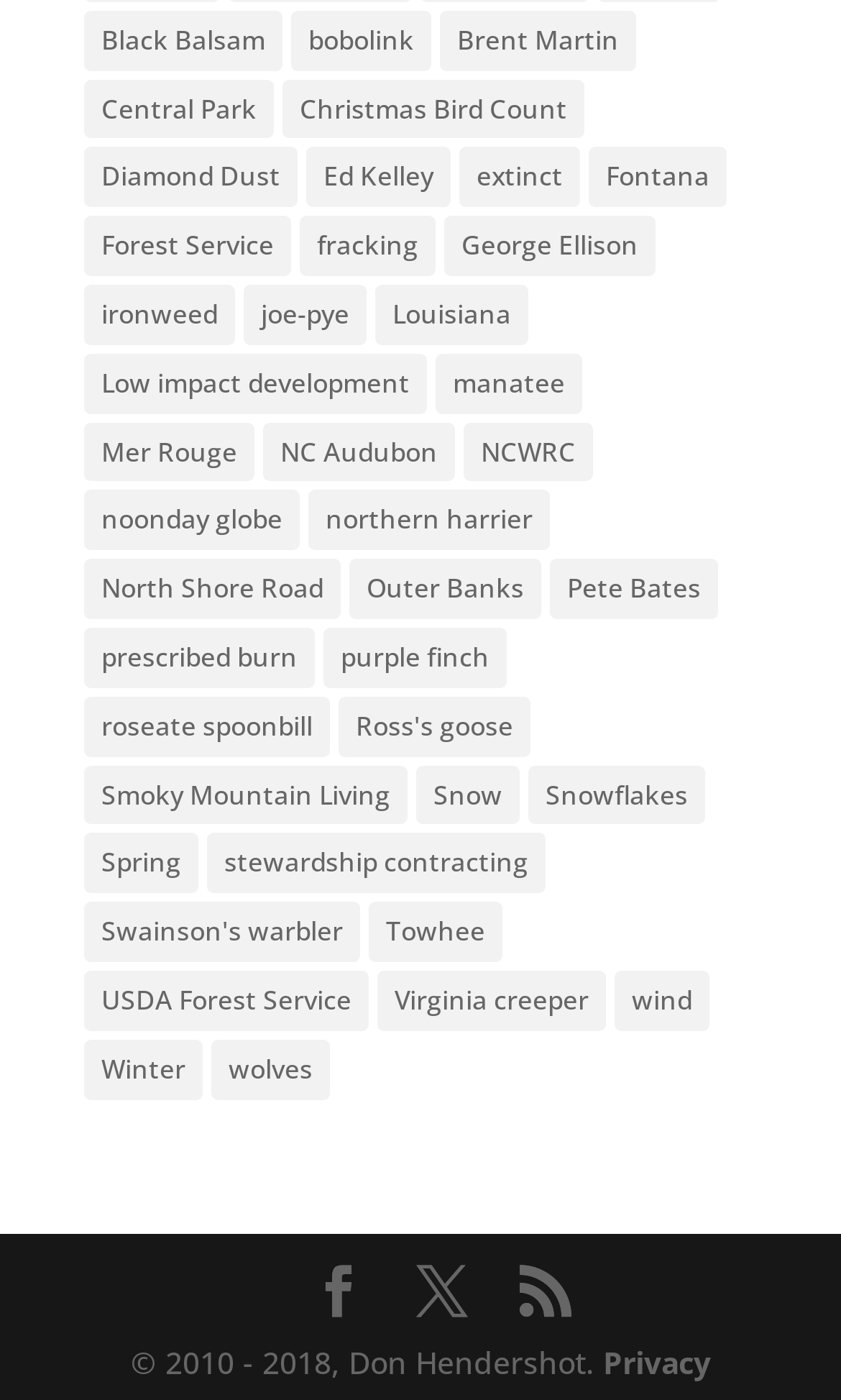Please answer the following question using a single word or phrase: What is the copyright year range of this webpage?

2010 - 2018